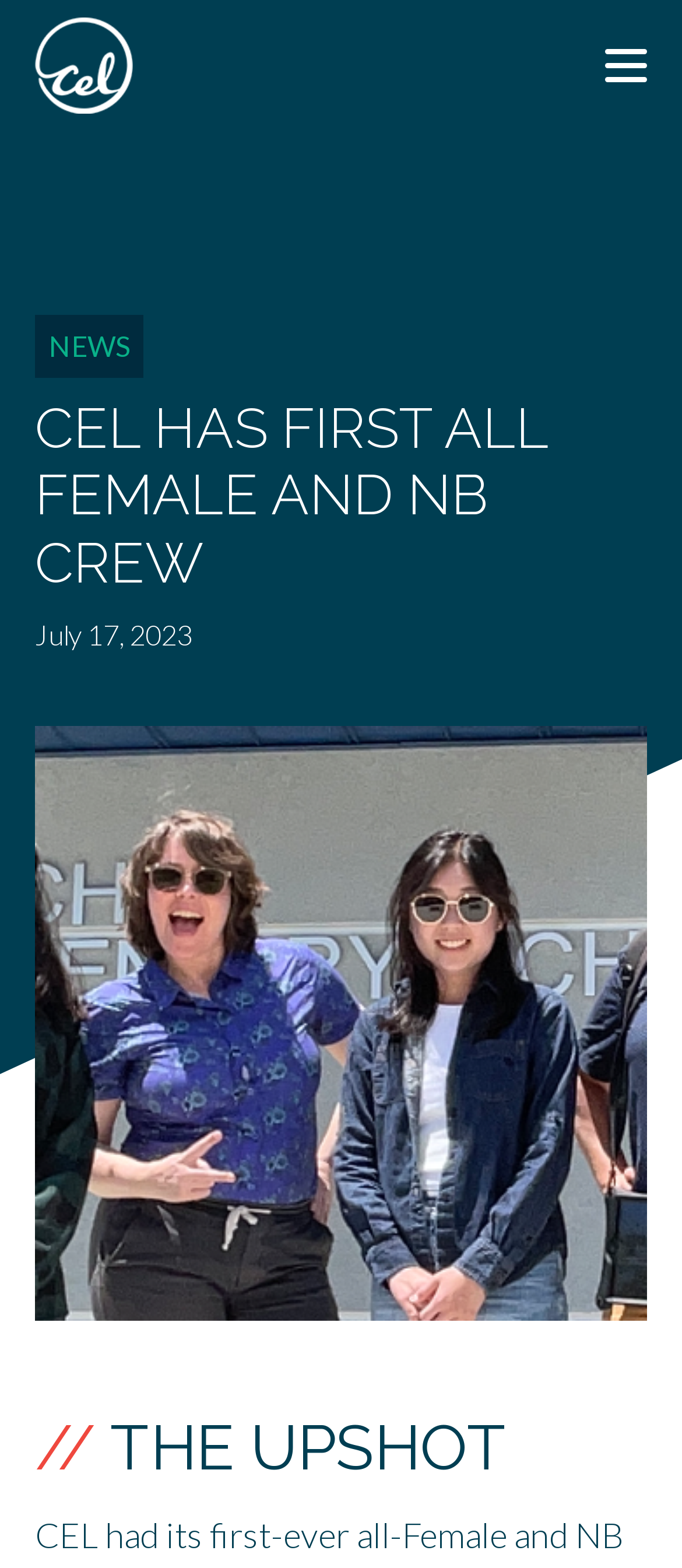Bounding box coordinates should be provided in the format (top-left x, top-left y, bottom-right x, bottom-right y) with all values between 0 and 1. Identify the bounding box for this UI element: alt="CEL Logomark"

[0.051, 0.0, 0.195, 0.084]